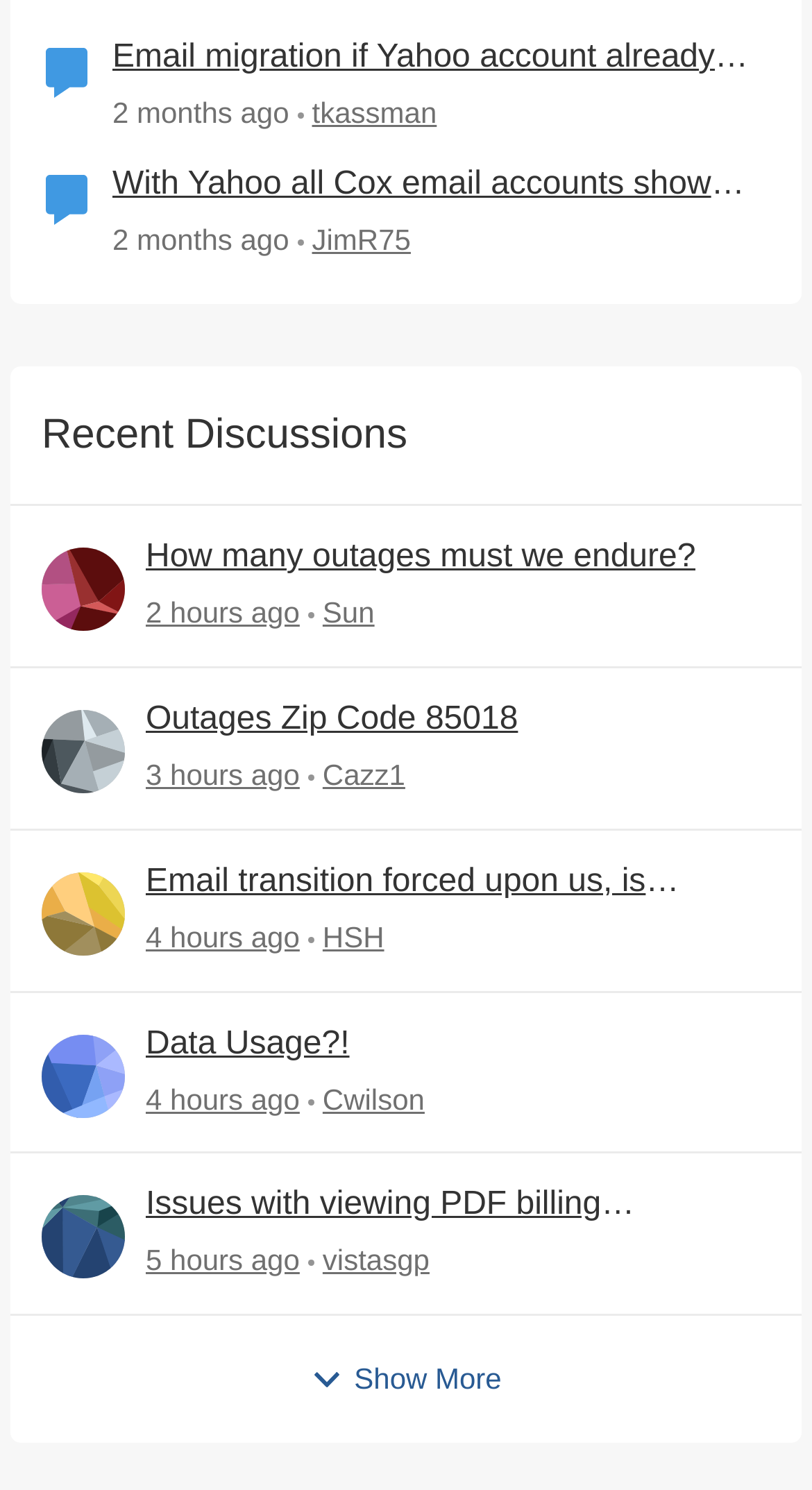What is the name of the author who posted 2 months ago?
Please respond to the question with a detailed and well-explained answer.

The author who posted 2 months ago is 'tkassman', which can be found in the link element with the text 'Author name tkassman' next to the '2 months ago' timestamp.